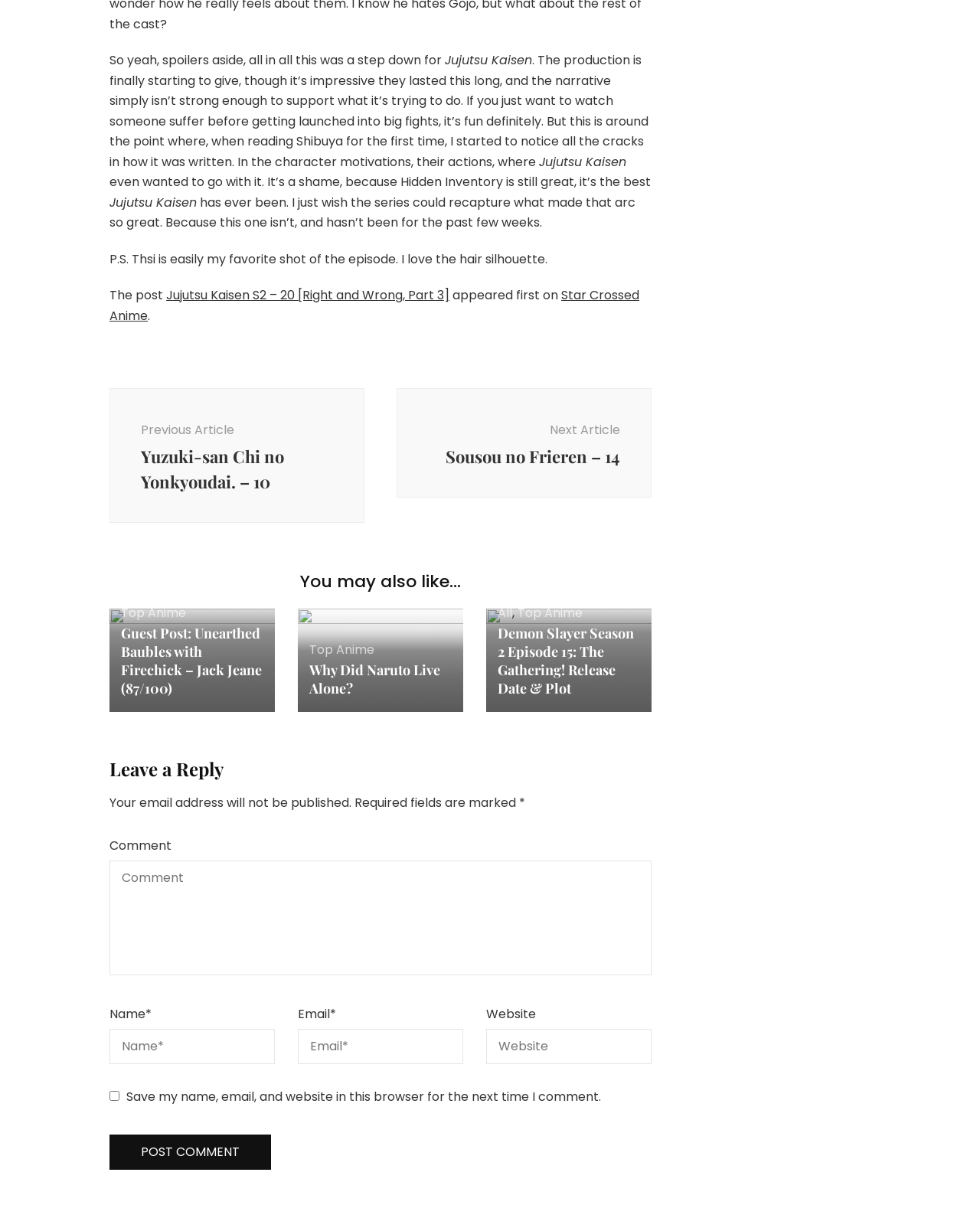What is the favorite shot of the episode according to the author?
Identify the answer in the screenshot and reply with a single word or phrase.

The hair silhouette